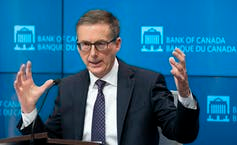What is the logo on the backdrop?
Provide a comprehensive and detailed answer to the question.

The backdrop behind Tiff Macklem features the Bank of Canada logo, which is a prominent visual element in the image and underscores the importance of the discussion.